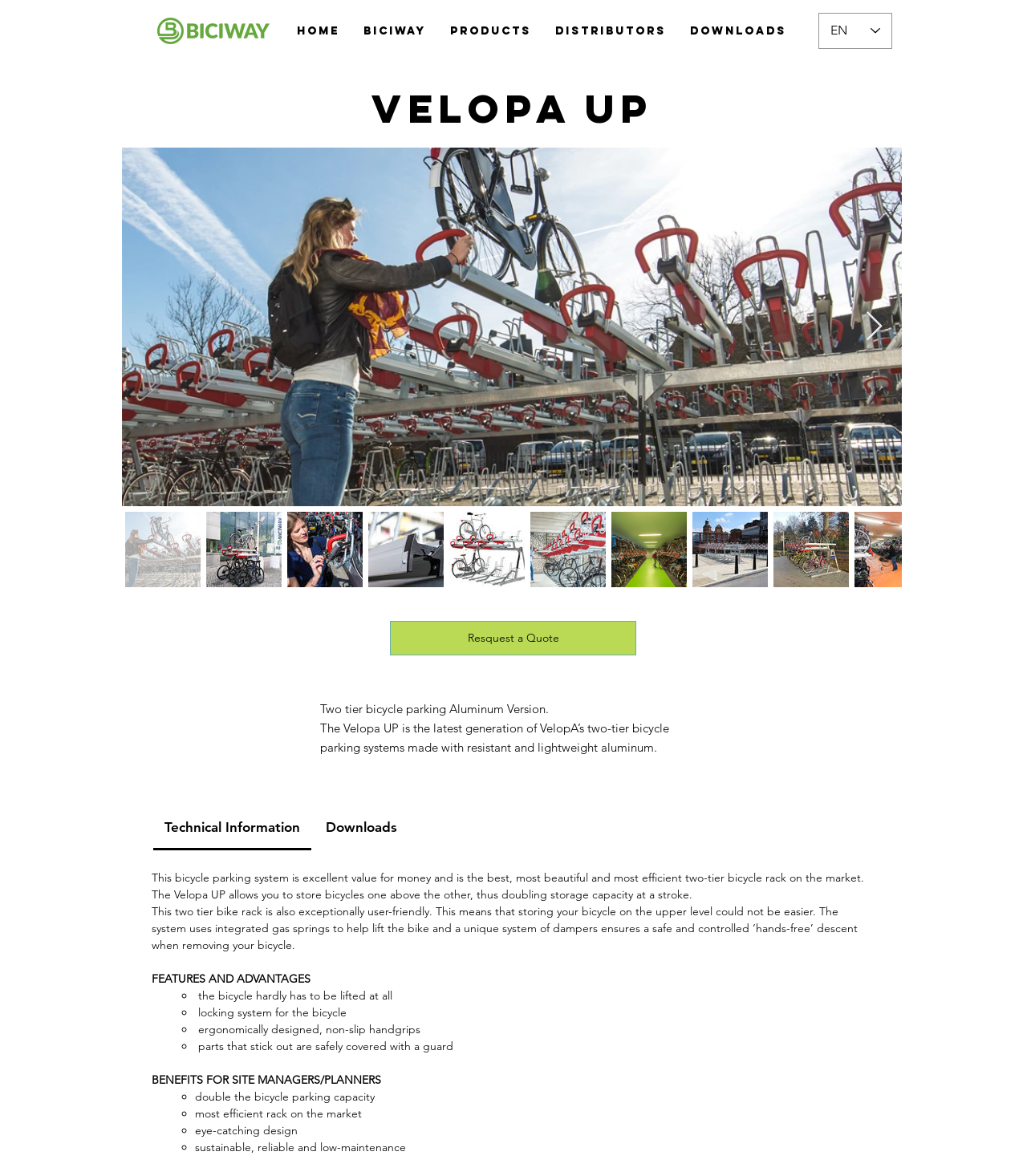Determine the bounding box coordinates for the region that must be clicked to execute the following instruction: "View the 'Technical Information' tab".

[0.149, 0.686, 0.303, 0.722]